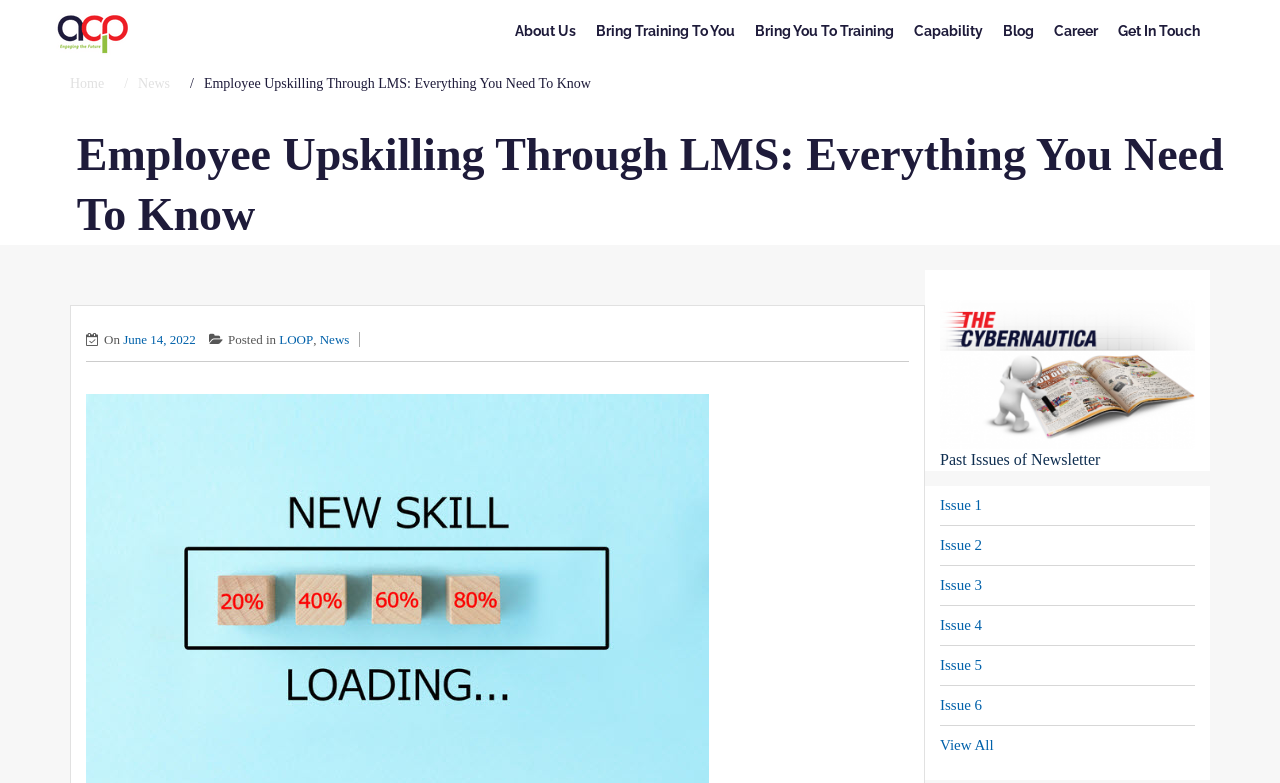Provide a one-word or brief phrase answer to the question:
How many issues of the newsletter are listed?

6